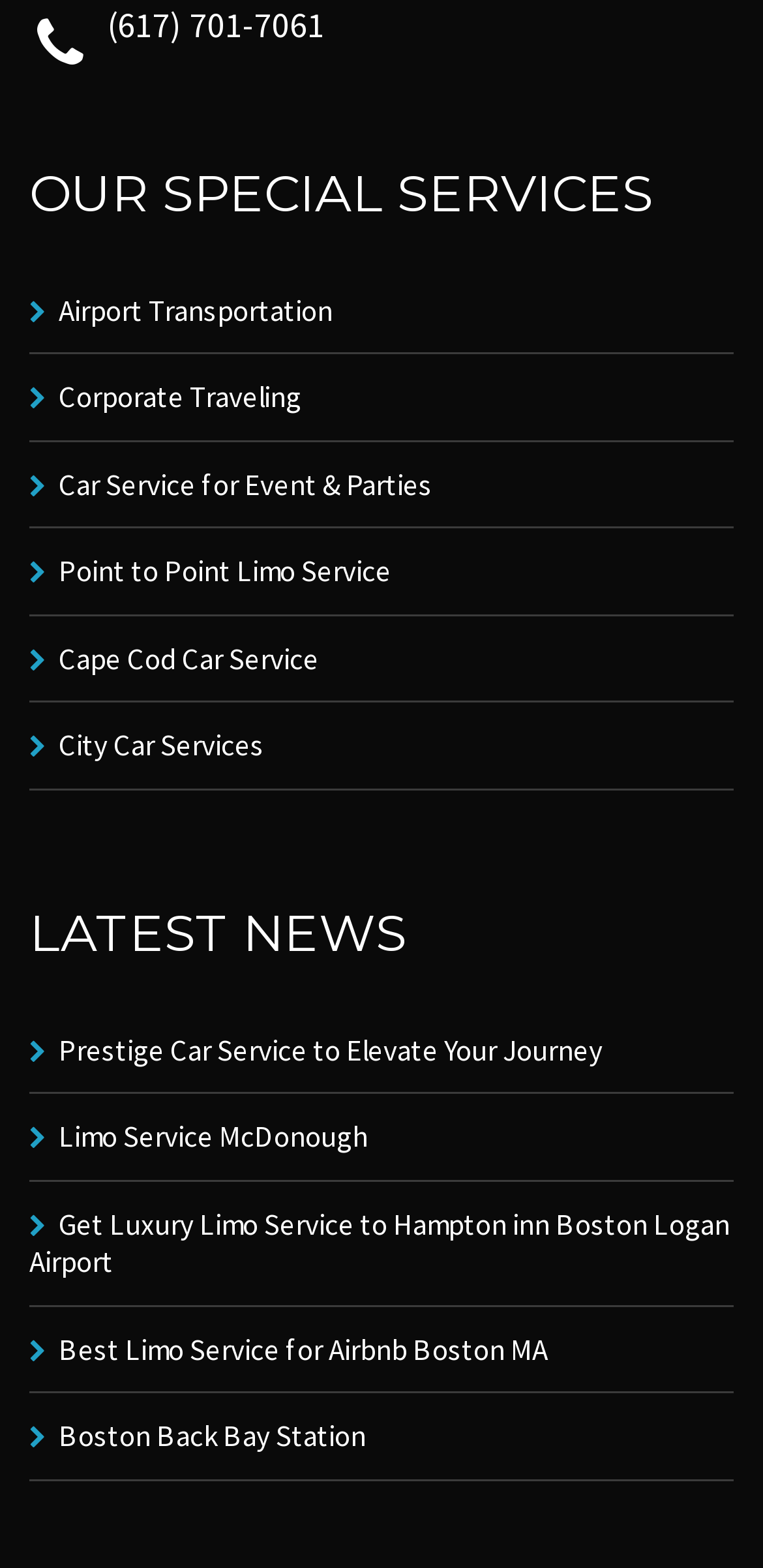How many news articles are listed?
Utilize the image to construct a detailed and well-explained answer.

I counted the number of links under the 'LATEST NEWS' heading, which are 'LATEST NEWS', 'Prestige Car Service to Elevate Your Journey', 'Limo Service McDonough', 'Get Luxury Limo Service to Hampton inn Boston Logan Airport', 'Best Limo Service for Airbnb Boston MA', and 'Boston Back Bay Station', making a total of 6 news articles.